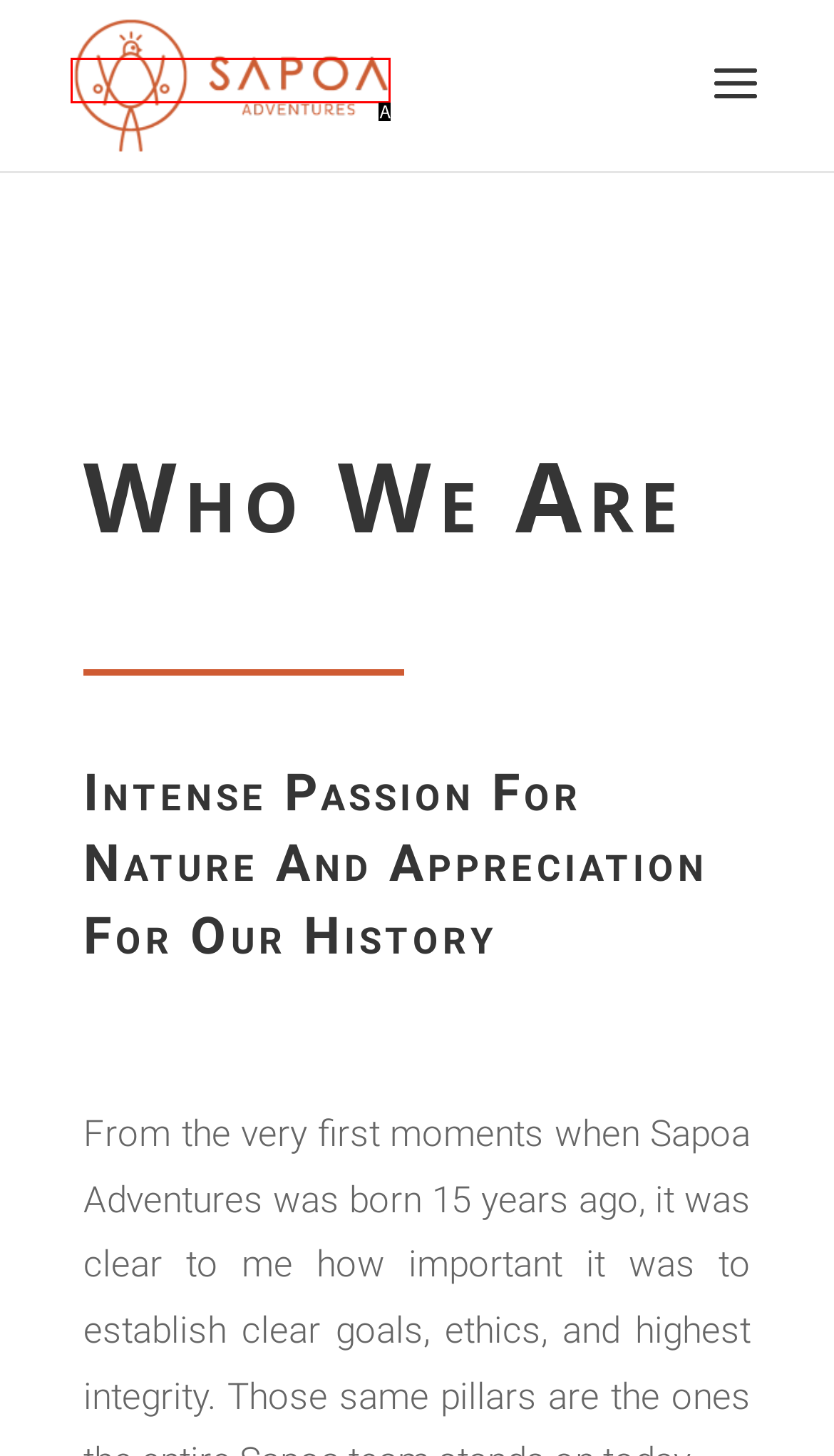Determine which HTML element best suits the description: alt="Sapoa Adventures". Reply with the letter of the matching option.

A